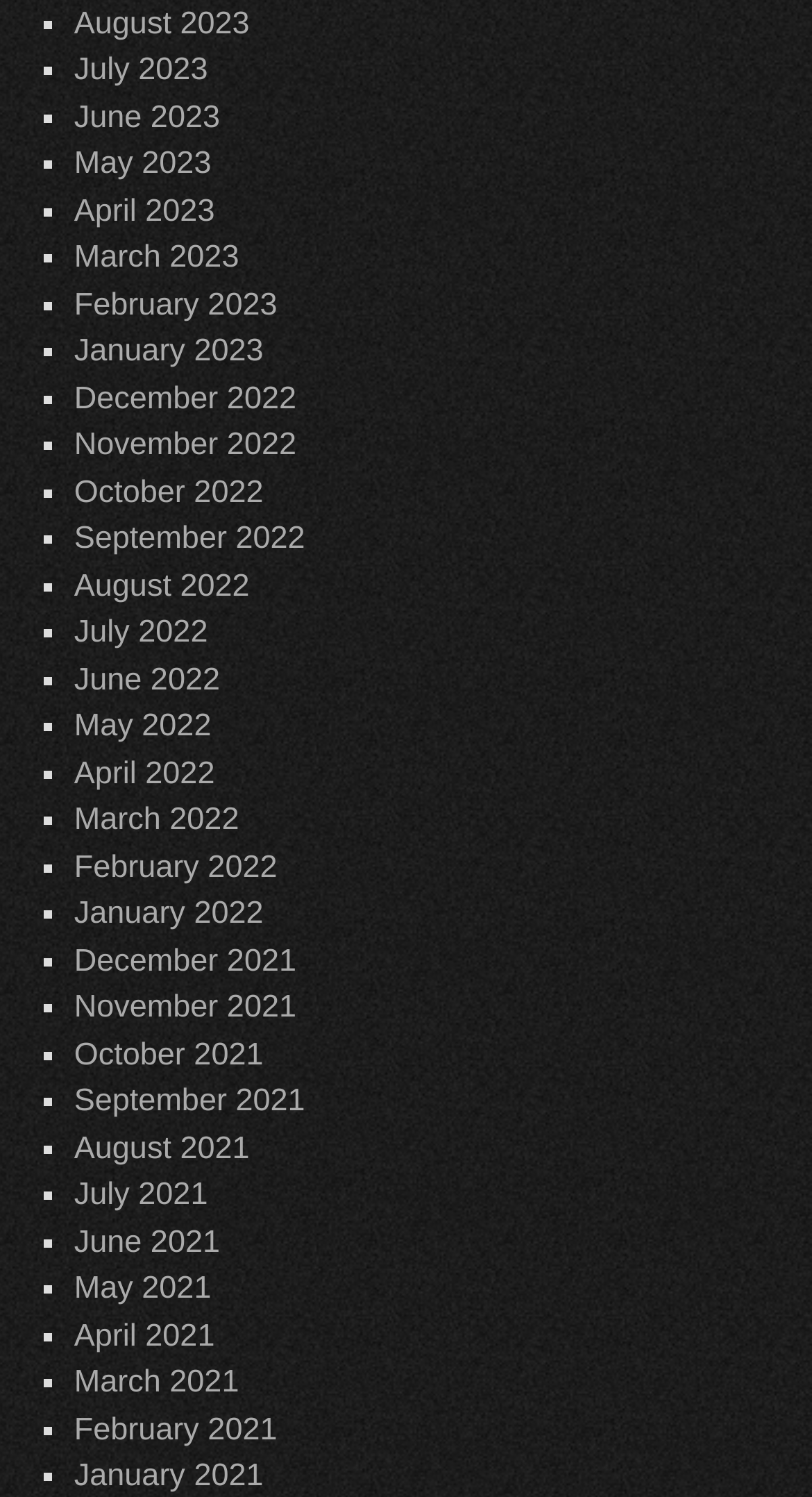Identify the bounding box coordinates of the section to be clicked to complete the task described by the following instruction: "View May 2021". The coordinates should be four float numbers between 0 and 1, formatted as [left, top, right, bottom].

[0.091, 0.849, 0.26, 0.873]